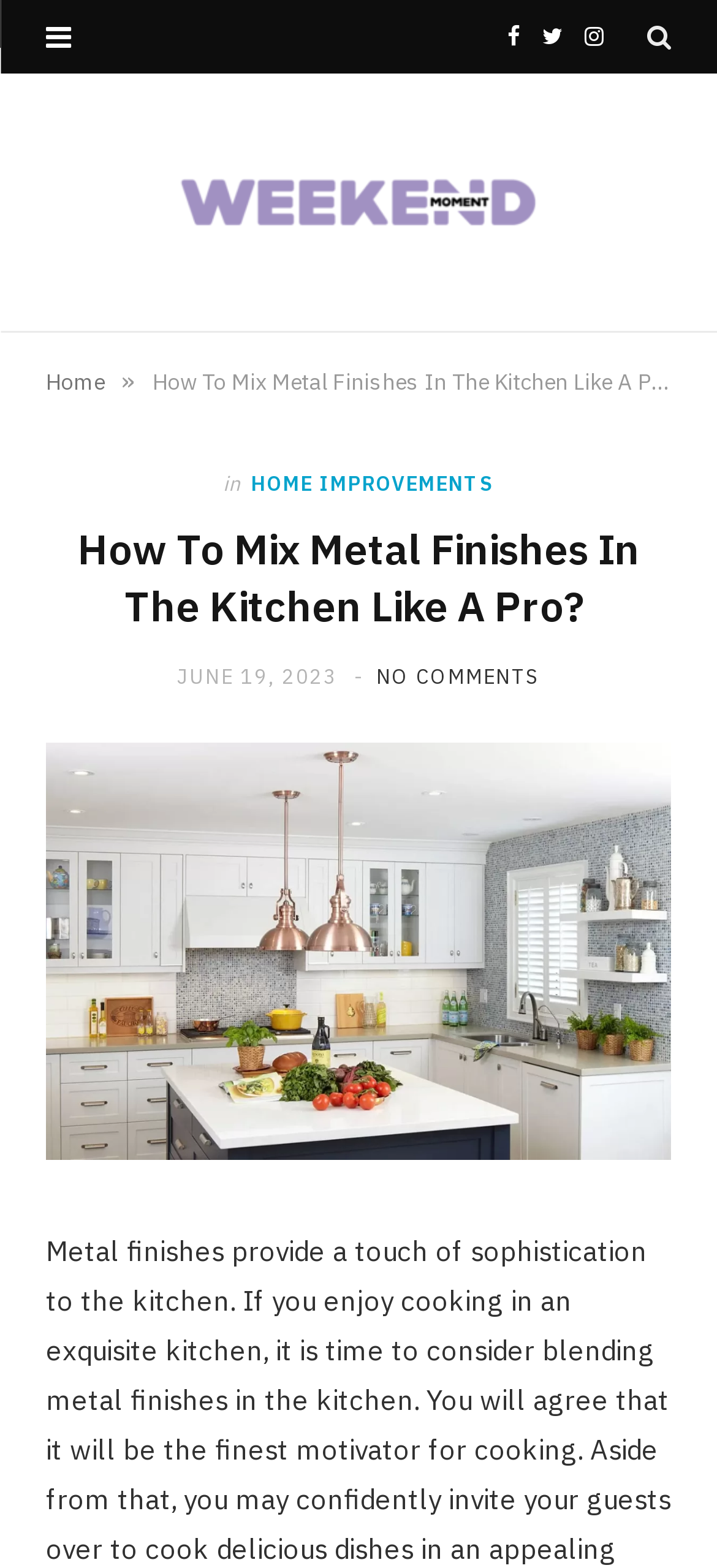Summarize the webpage comprehensively, mentioning all visible components.

The webpage is about mixing metal finishes in the kitchen, with a focus on achieving a sophisticated look. At the top right corner, there are three social media links: Facebook, Twitter, and Instagram, represented by their respective icons. Below these icons, there is a link to the website's homepage, "Weekend Moment", accompanied by a logo image. 

To the left of the logo, there is a link to the "Home" page. A "»" symbol separates the "Home" link from the title of the article, "How To Mix Metal Finishes In The Kitchen Like A Pro?". The title is a heading that spans almost the entire width of the page.

Below the title, there is a section with several links. On the left, there is a link to "HOME IMPROVEMENTS", and on the right, there are links to the date "JUNE 19, 2023" and "NO COMMENTS". 

The main content of the article is an image that takes up most of the page, with a width that spans from the left edge to the right edge of the page. The image is likely a visual representation of the article's topic, showcasing a kitchen with mixed metal finishes.